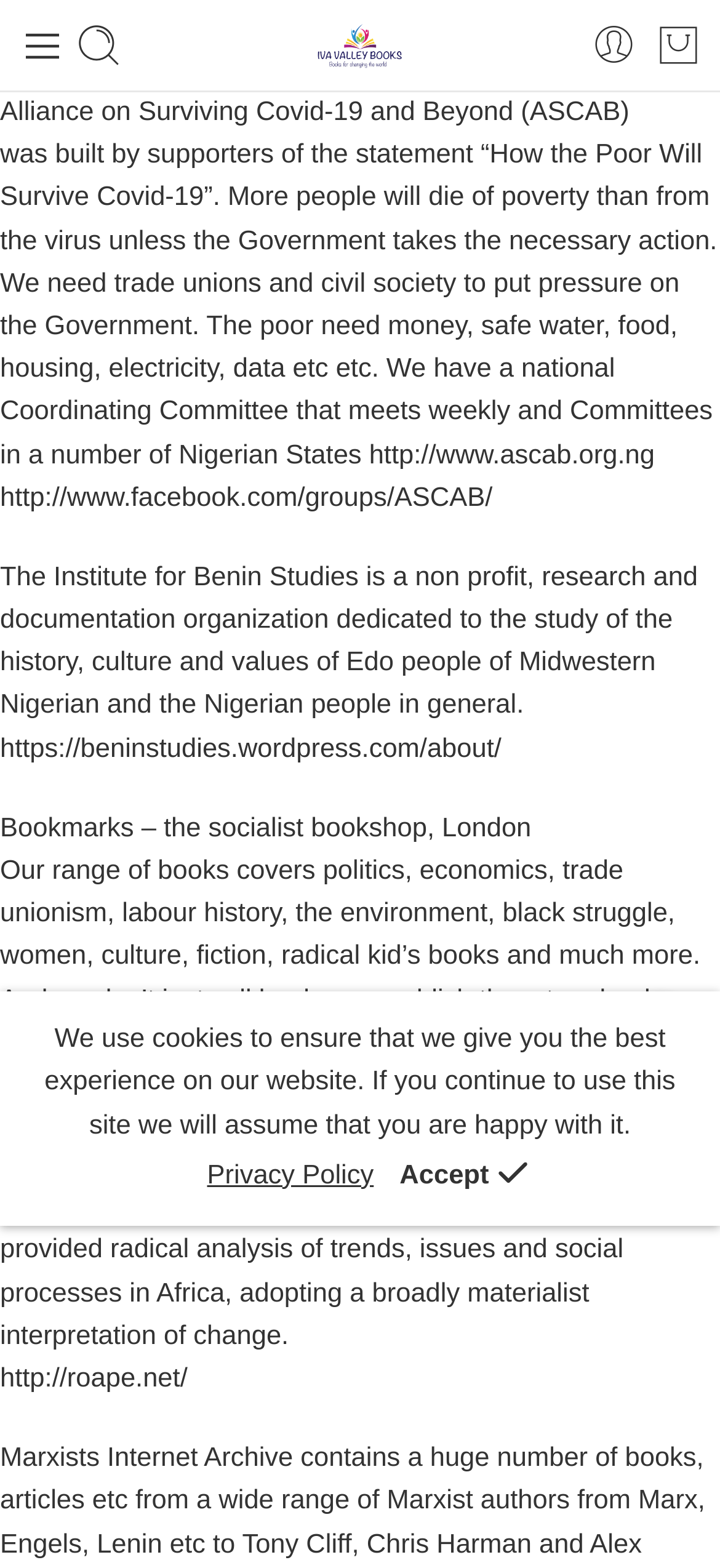Please provide a brief answer to the following inquiry using a single word or phrase:
How many links are there in the top navigation bar?

5